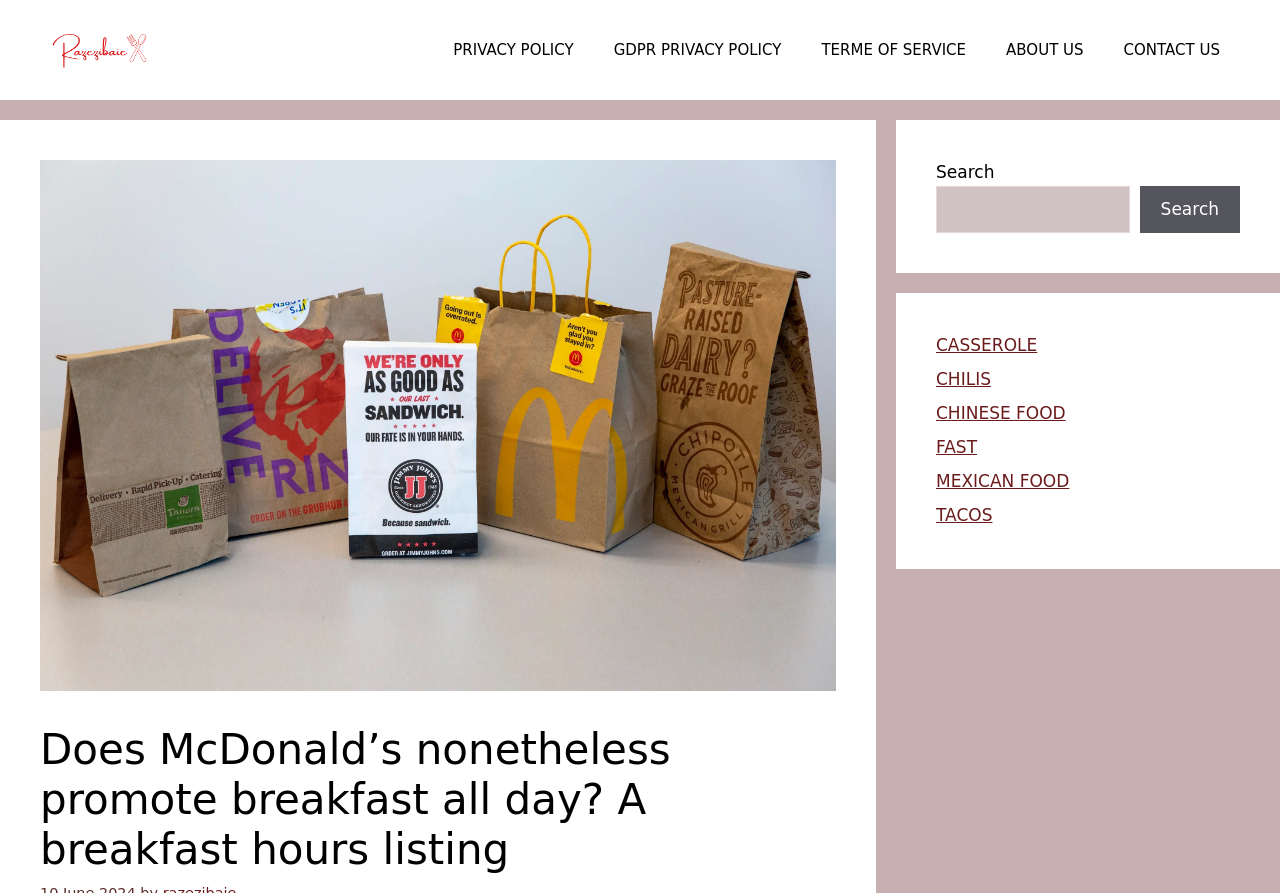Given the following UI element description: "Chris Turn", find the bounding box coordinates in the webpage screenshot.

None